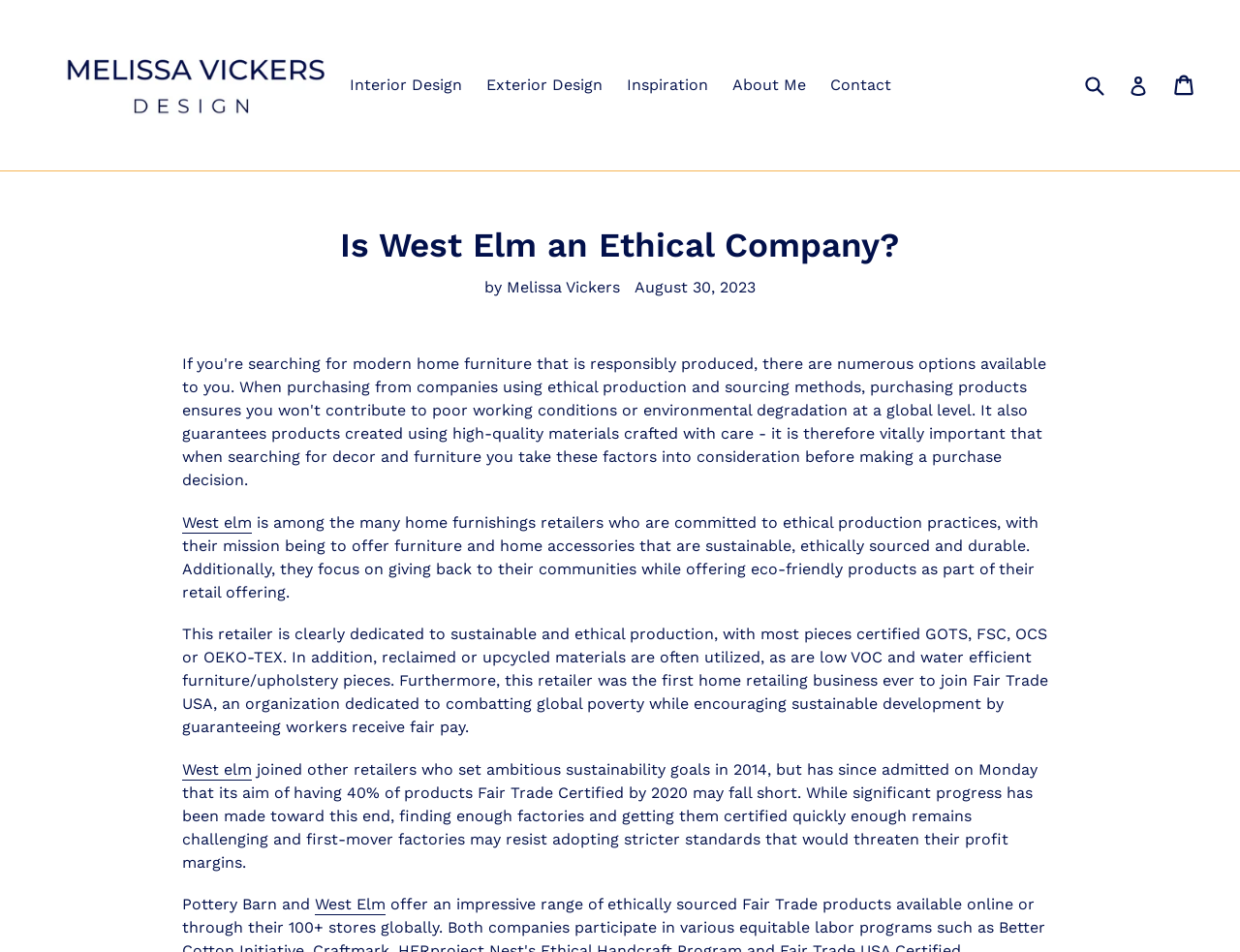Use the details in the image to answer the question thoroughly: 
What certification does West Elm's products have?

The text states that most of West Elm's products are certified with GOTS, FSC, OCS, or OEKO-TEX, which indicates their commitment to sustainable and ethical production practices.